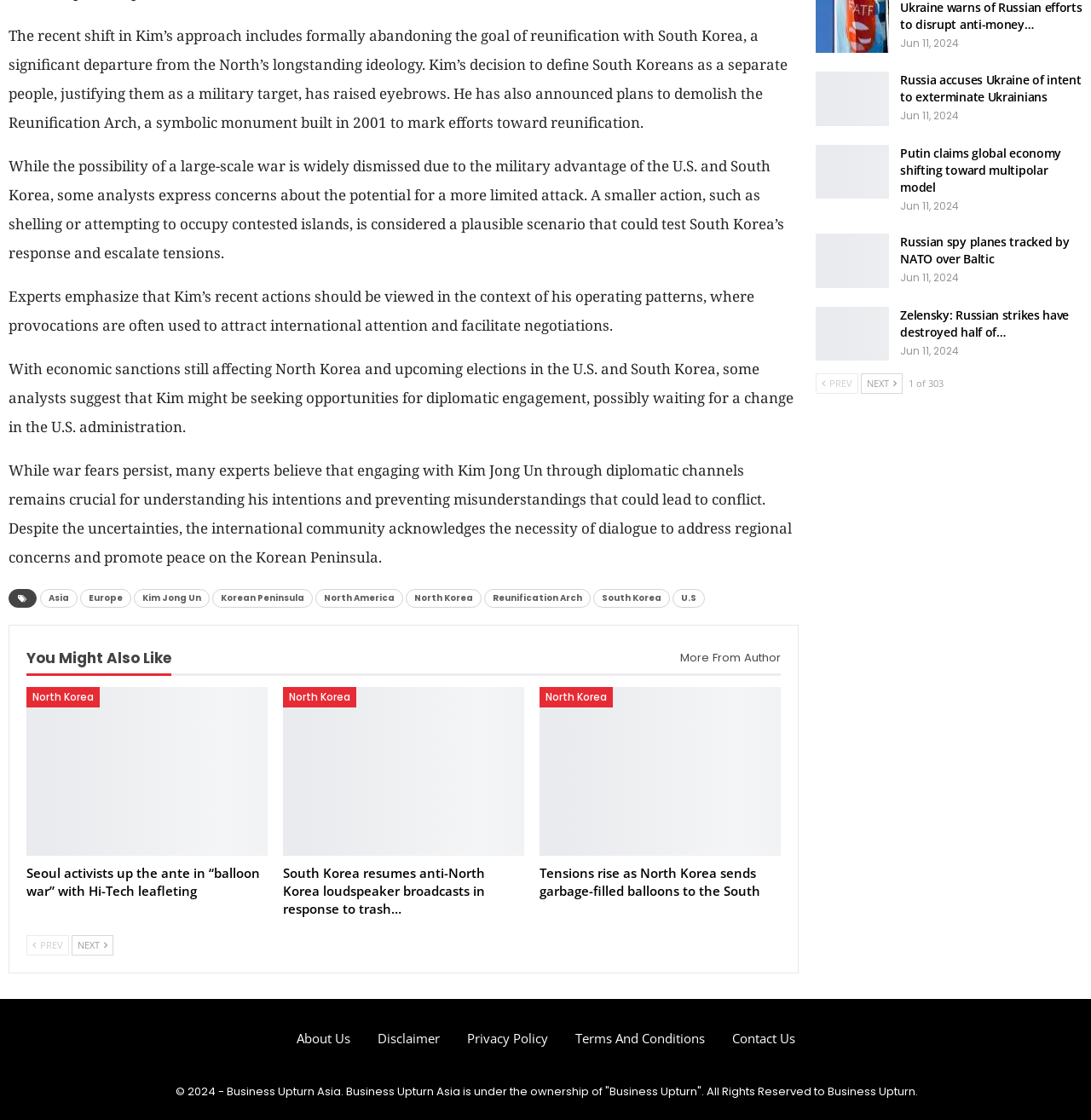Identify the bounding box coordinates of the area that should be clicked in order to complete the given instruction: "View more articles from the author". The bounding box coordinates should be four float numbers between 0 and 1, i.e., [left, top, right, bottom].

[0.61, 0.574, 0.716, 0.601]